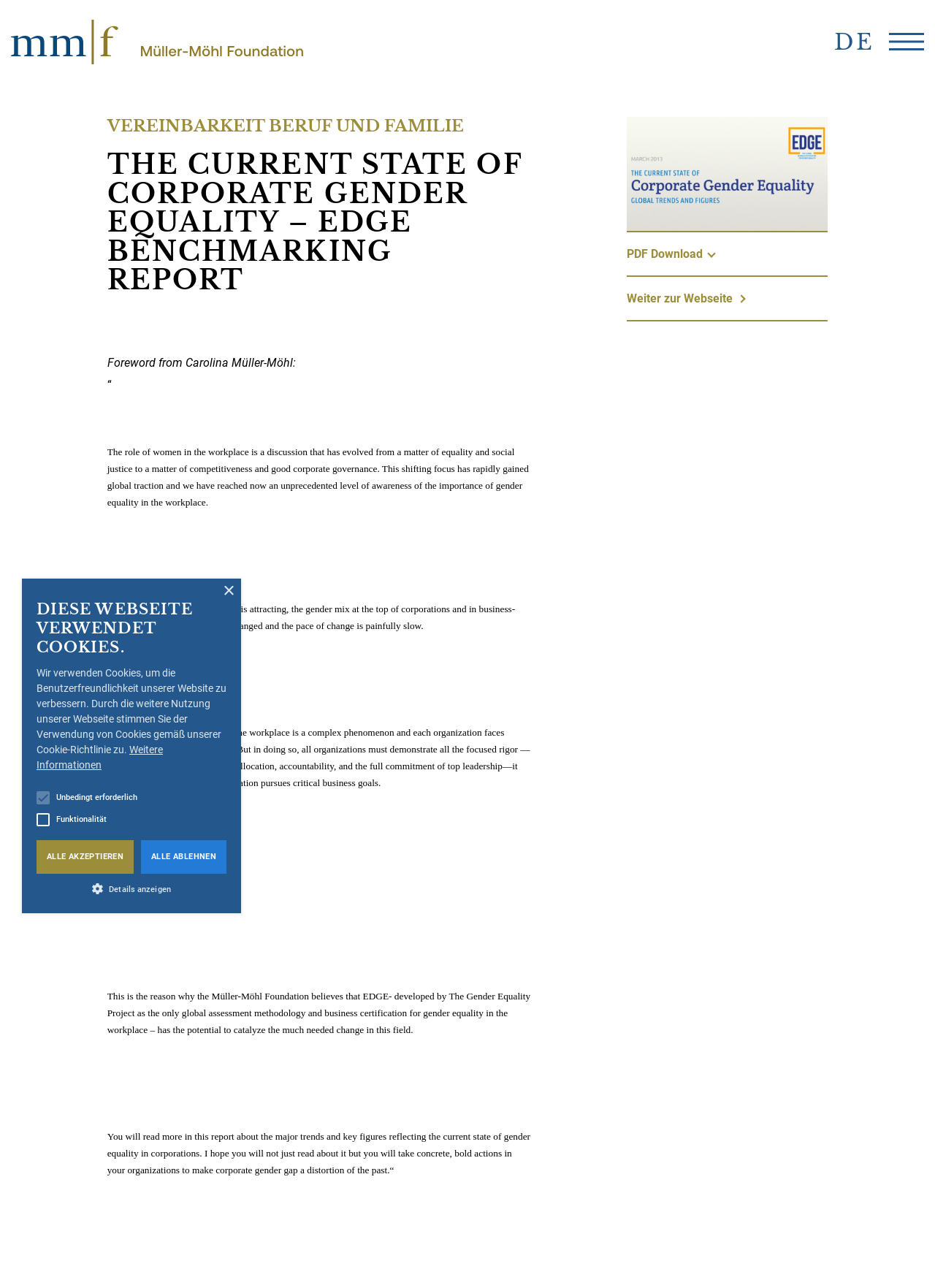Find the bounding box coordinates for the area that must be clicked to perform this action: "Download the PDF report".

[0.671, 0.192, 0.885, 0.203]